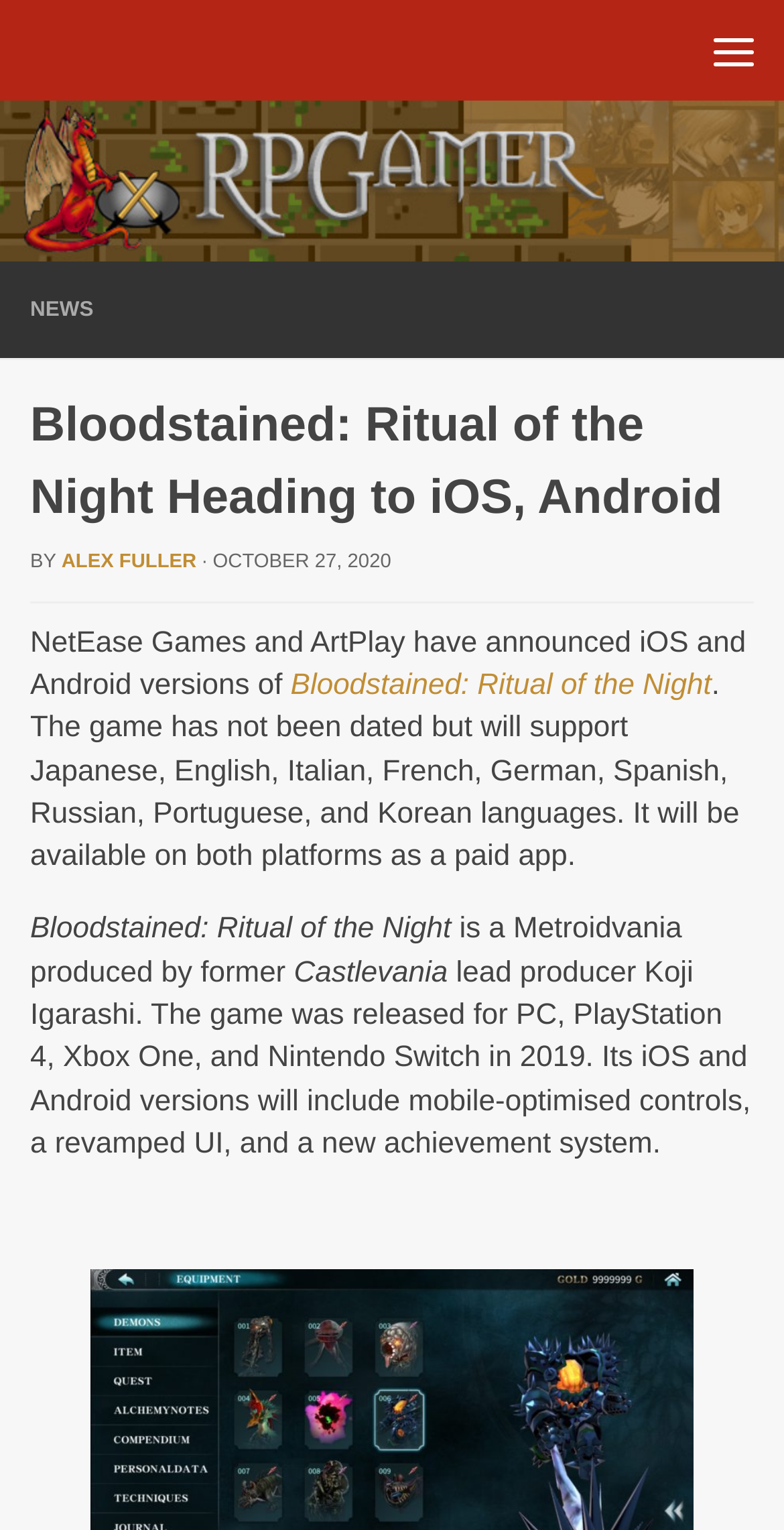Given the element description "Alex Fuller", identify the bounding box of the corresponding UI element.

[0.078, 0.36, 0.251, 0.375]